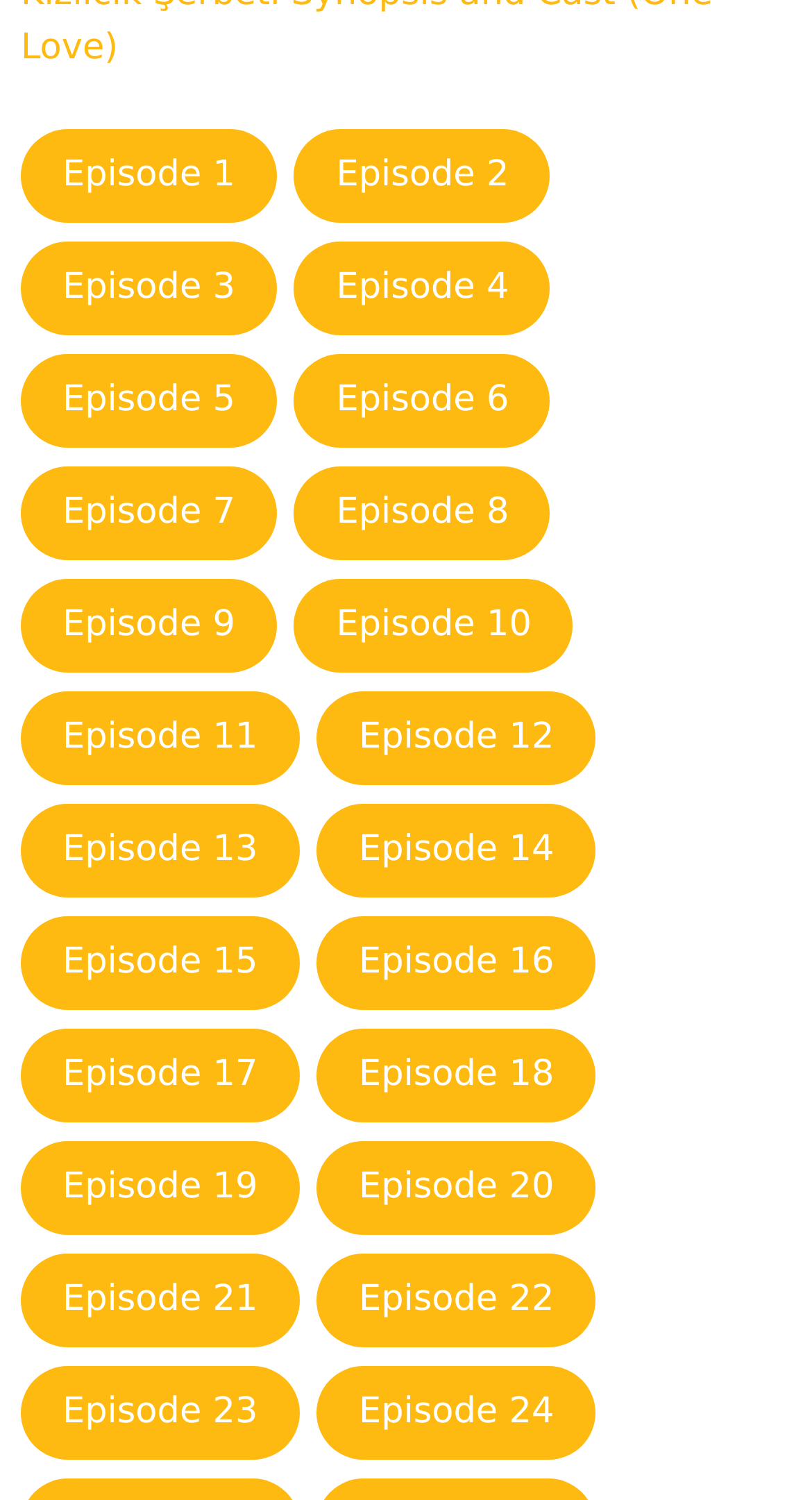What is the pattern of episode links?
From the image, respond using a single word or phrase.

Alternating columns